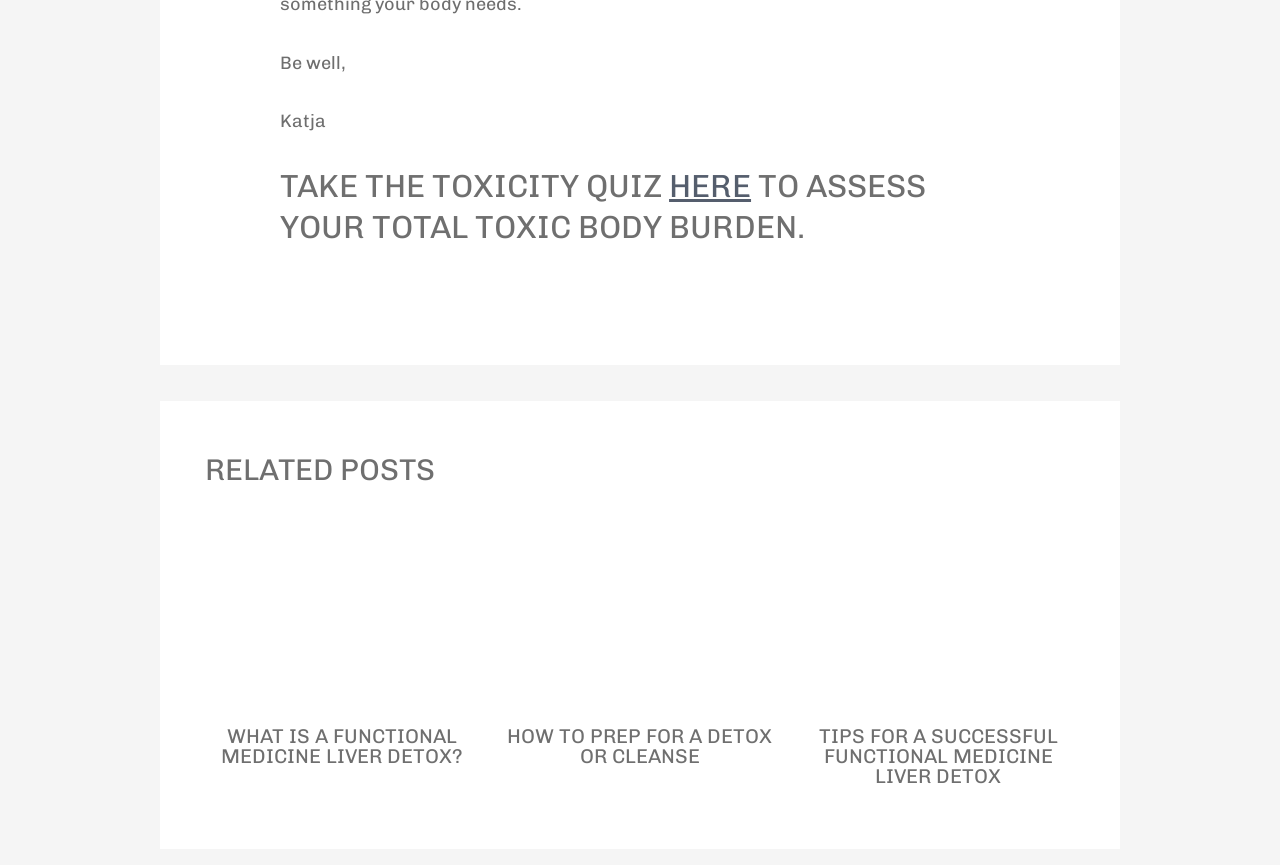What is the topic of the first related post?
Please interpret the details in the image and answer the question thoroughly.

The first related post has a heading element with the text 'WHAT IS A FUNCTIONAL MEDICINE LIVER DETOX?', which indicates that the topic of the post is related to functional medicine liver detox.